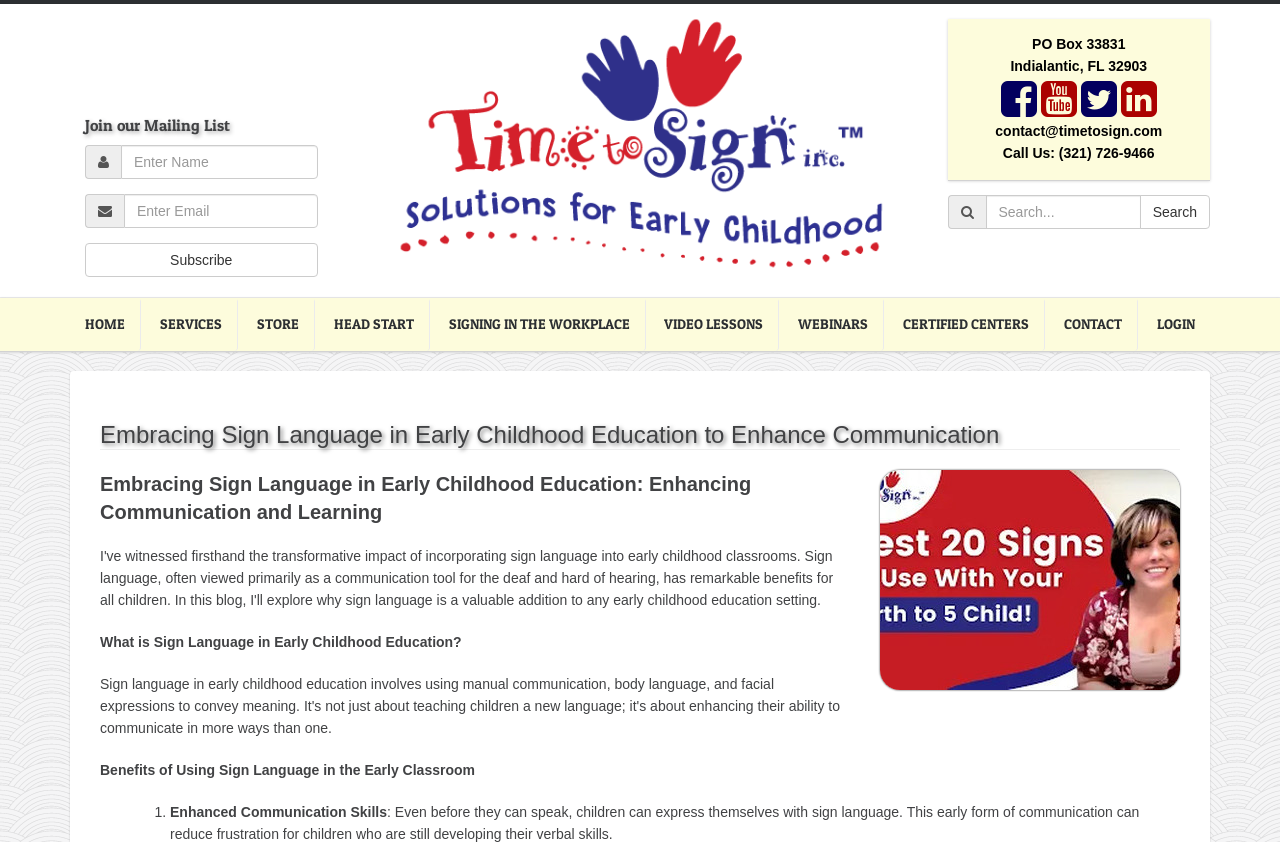What is the topic of the article on the webpage?
Please look at the screenshot and answer in one word or a short phrase.

Sign Language in Early Childhood Education